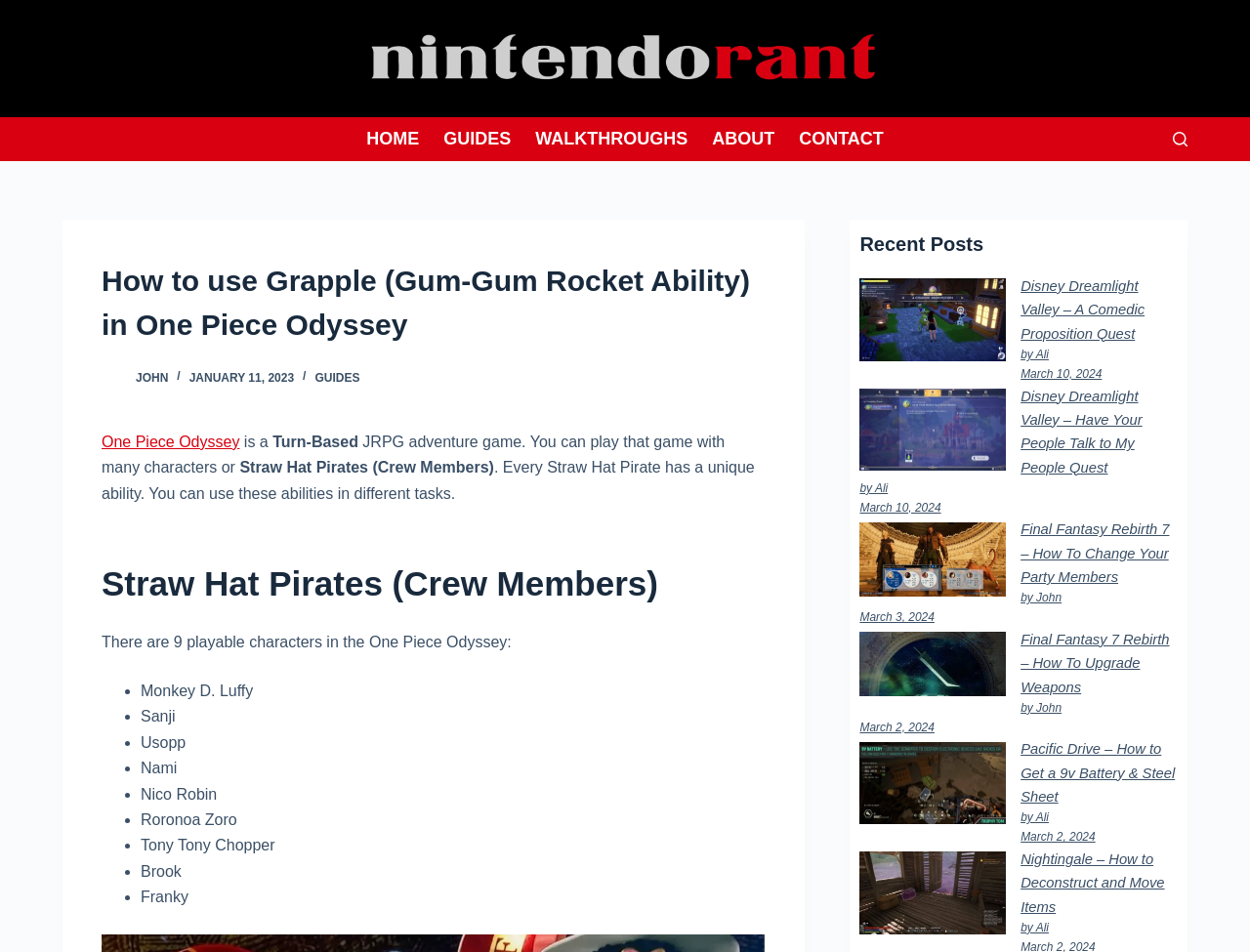Utilize the details in the image to thoroughly answer the following question: What type of game is One Piece Odyssey?

Based on the webpage content, specifically the sentence 'One Piece Odyssey is a Turn-Based JRPG adventure game.', we can conclude that One Piece Odyssey is a Turn-Based JRPG game.